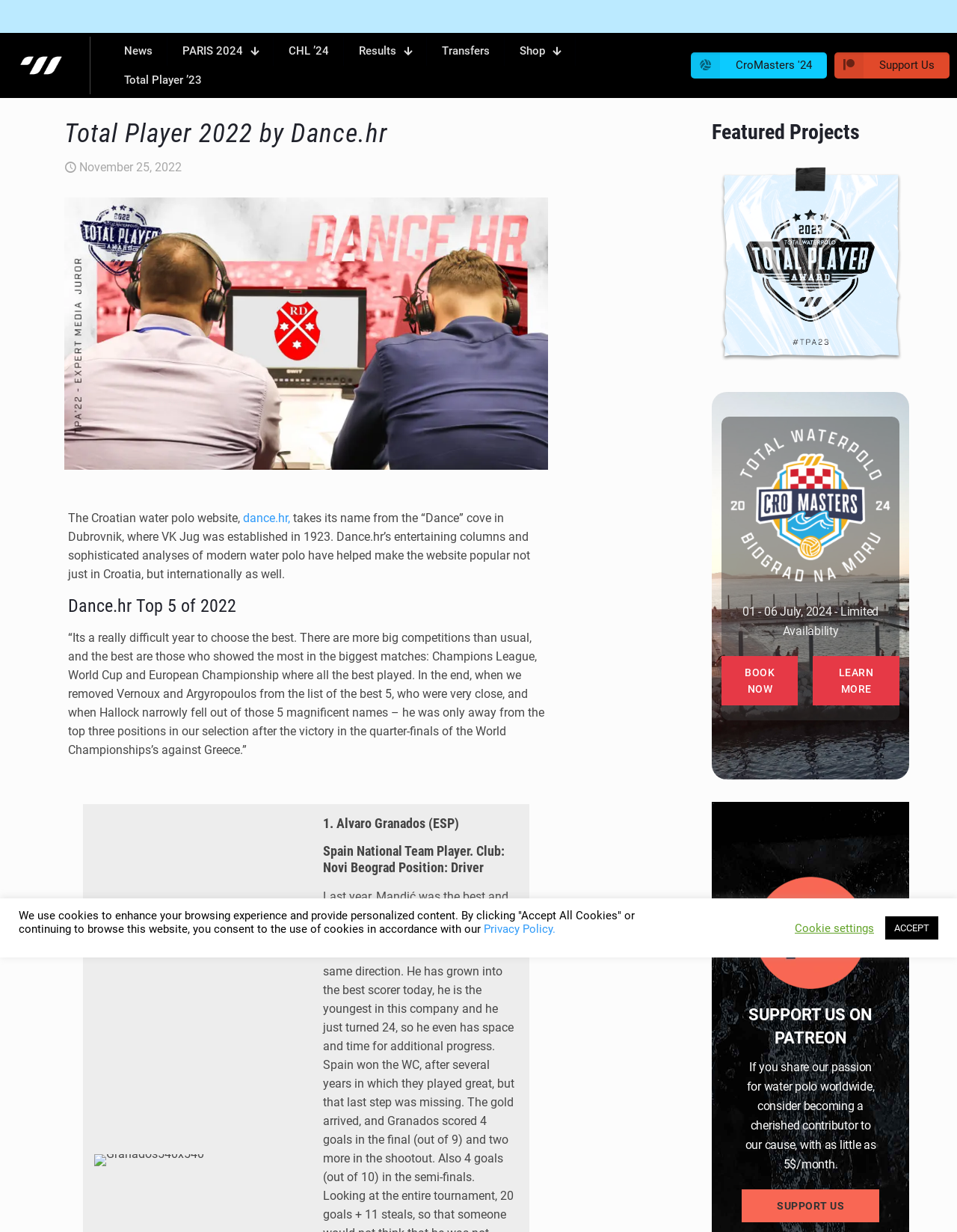Determine the bounding box coordinates of the clickable area required to perform the following instruction: "Click on News". The coordinates should be represented as four float numbers between 0 and 1: [left, top, right, bottom].

[0.114, 0.03, 0.175, 0.053]